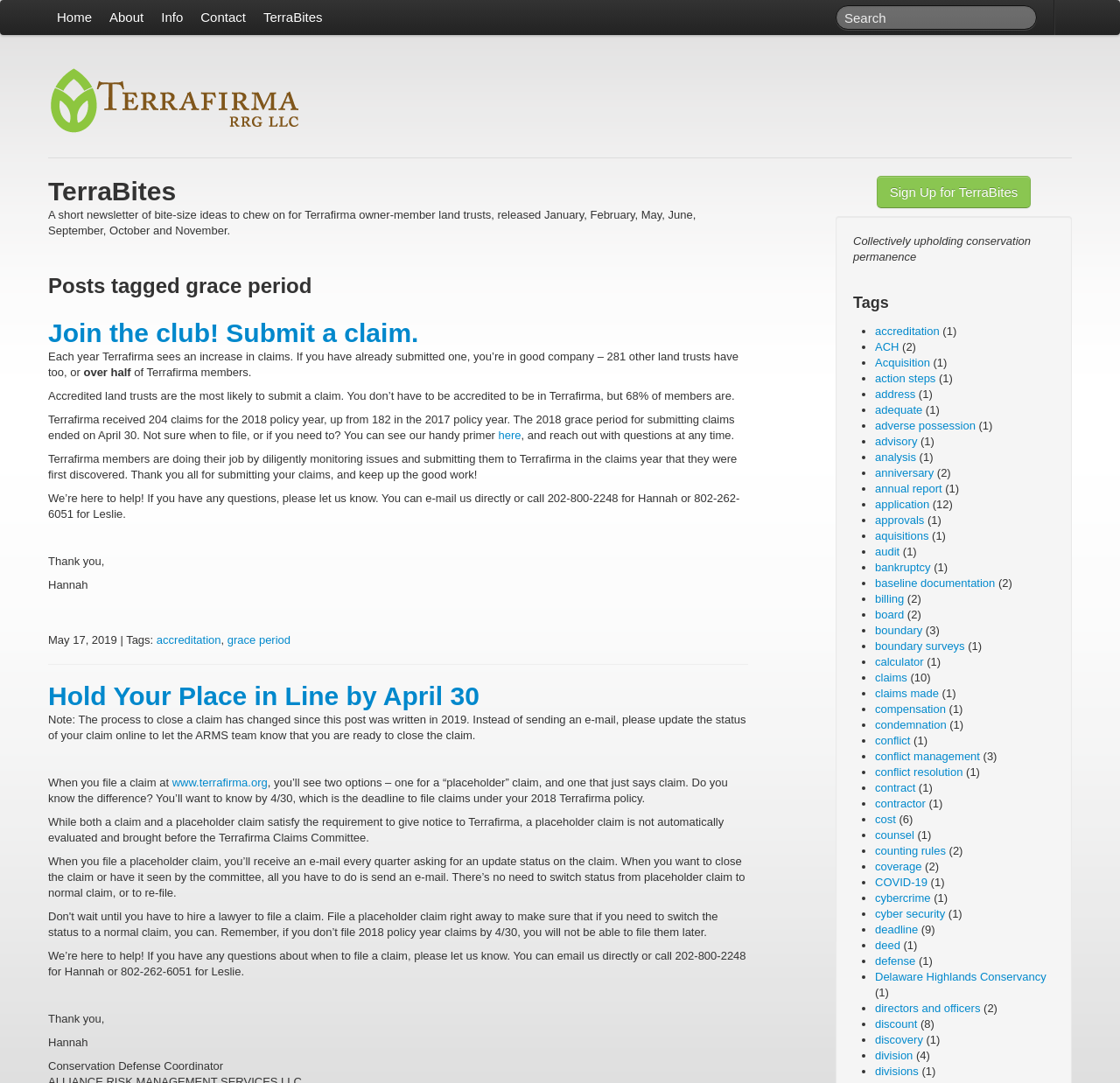What is the name of the newsletter? From the image, respond with a single word or brief phrase.

TerraBites